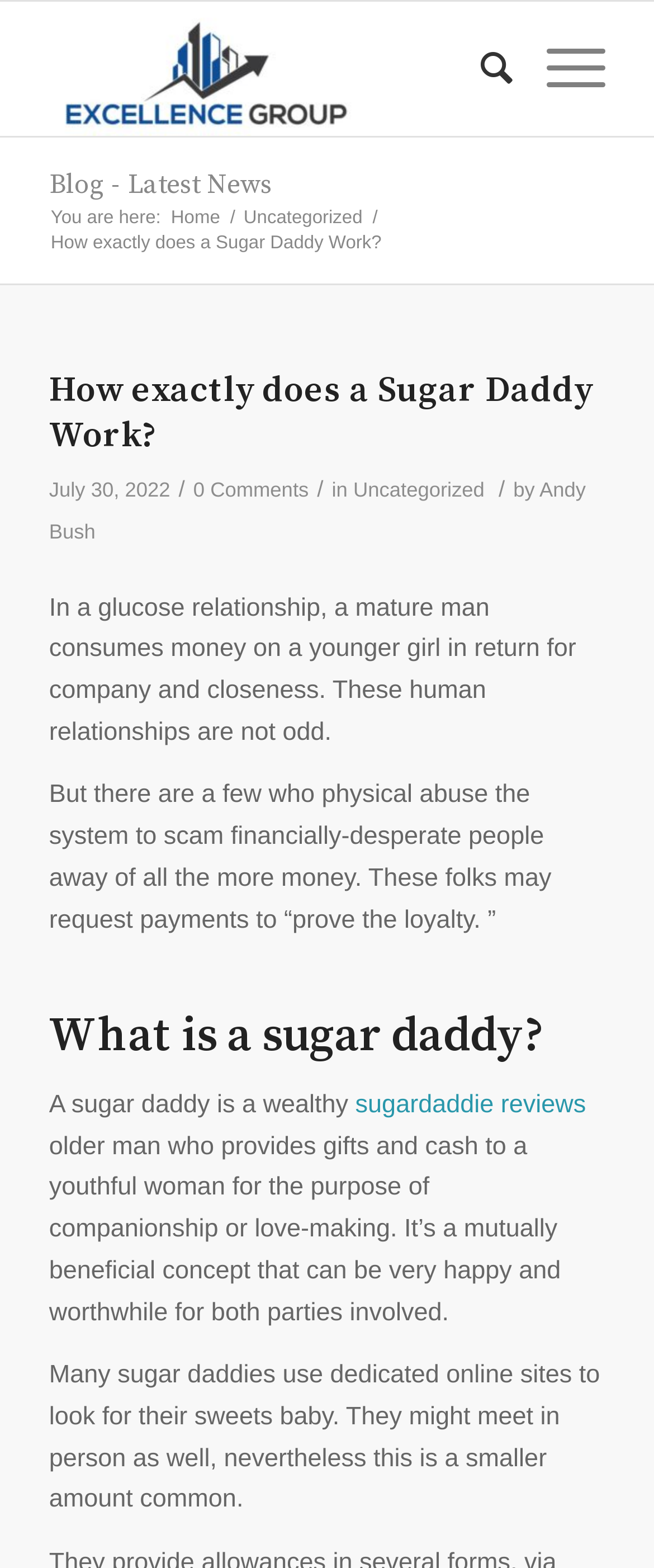Please reply to the following question using a single word or phrase: 
What is the date of the blog post?

July 30, 2022